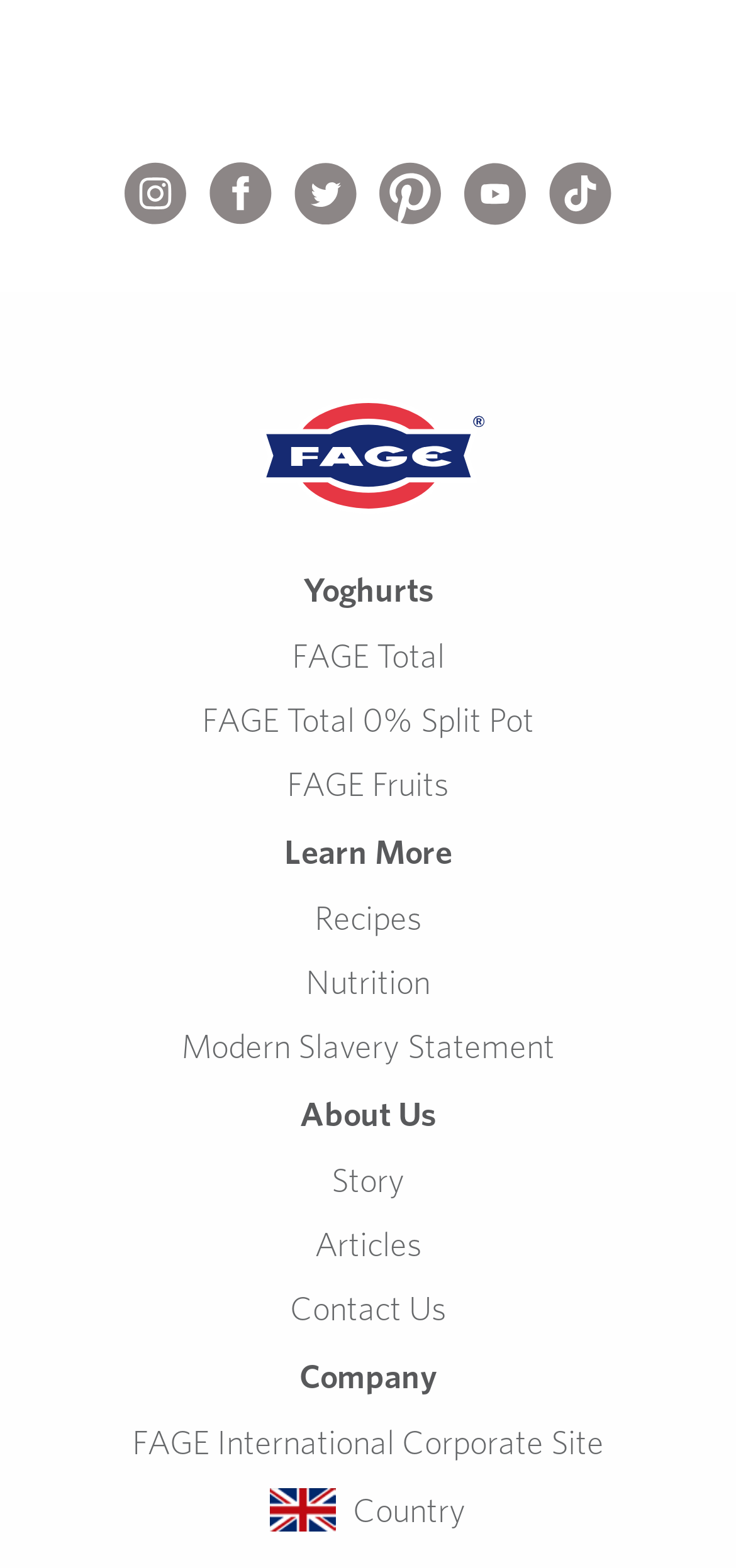Locate the bounding box coordinates of the clickable area to execute the instruction: "Open Instagram". Provide the coordinates as four float numbers between 0 and 1, represented as [left, top, right, bottom].

[0.154, 0.096, 0.269, 0.15]